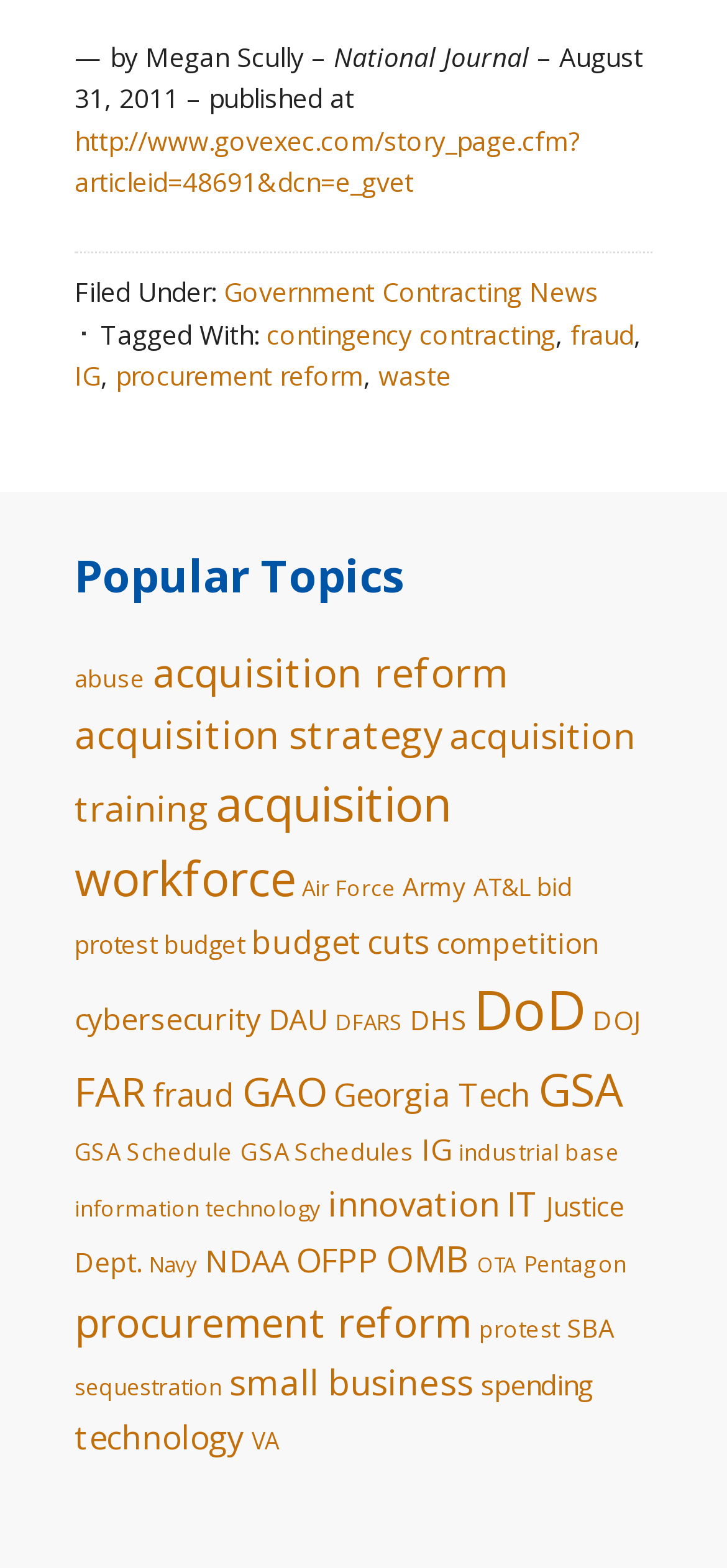What is the publication date of the article?
Refer to the image and provide a thorough answer to the question.

The publication date of the article is mentioned at the top of the webpage, where it says '– August 31, 2011 – published at'.